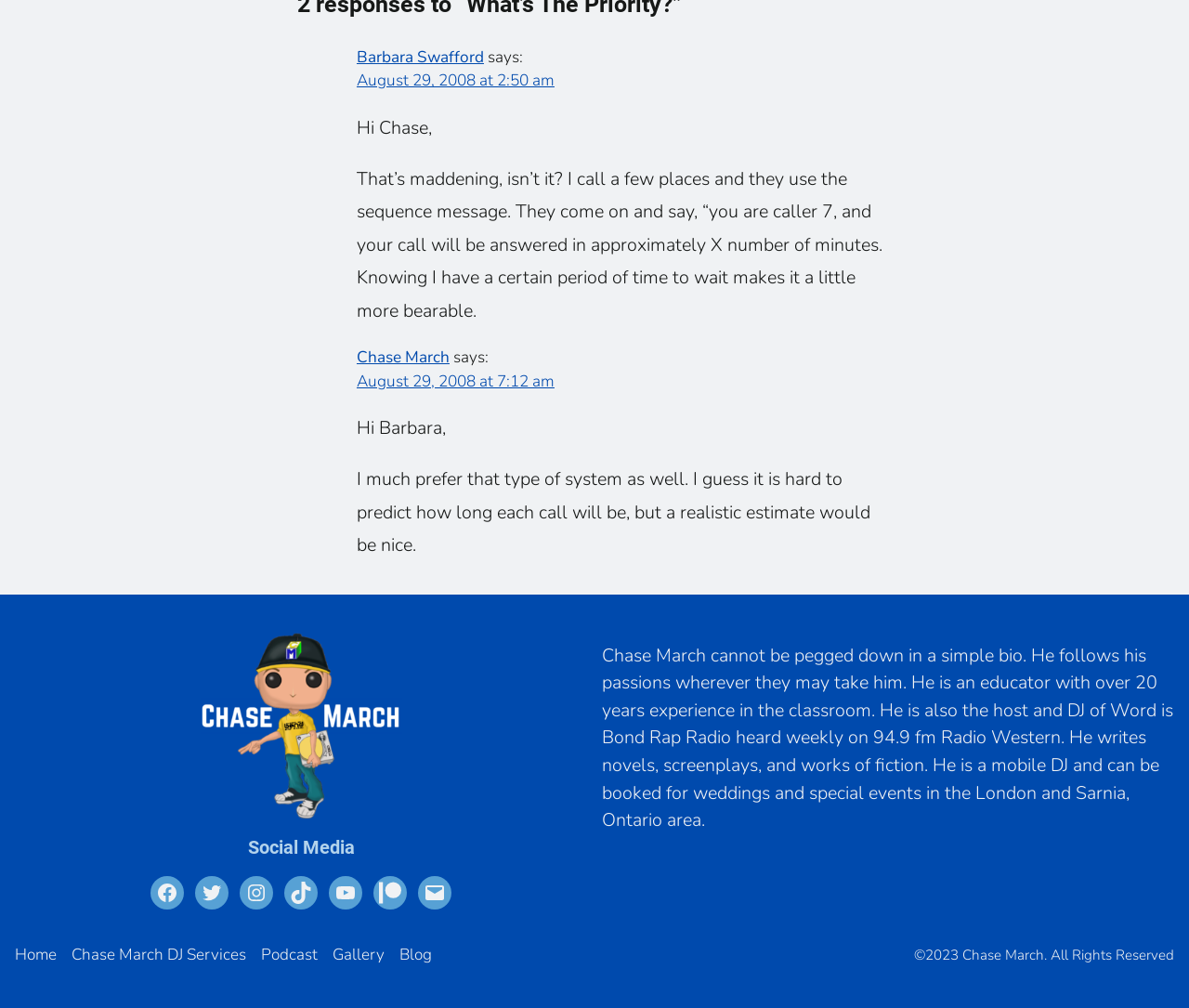Identify the bounding box for the UI element described as: "Chase March DJ Services". The coordinates should be four float numbers between 0 and 1, i.e., [left, top, right, bottom].

[0.06, 0.936, 0.207, 0.959]